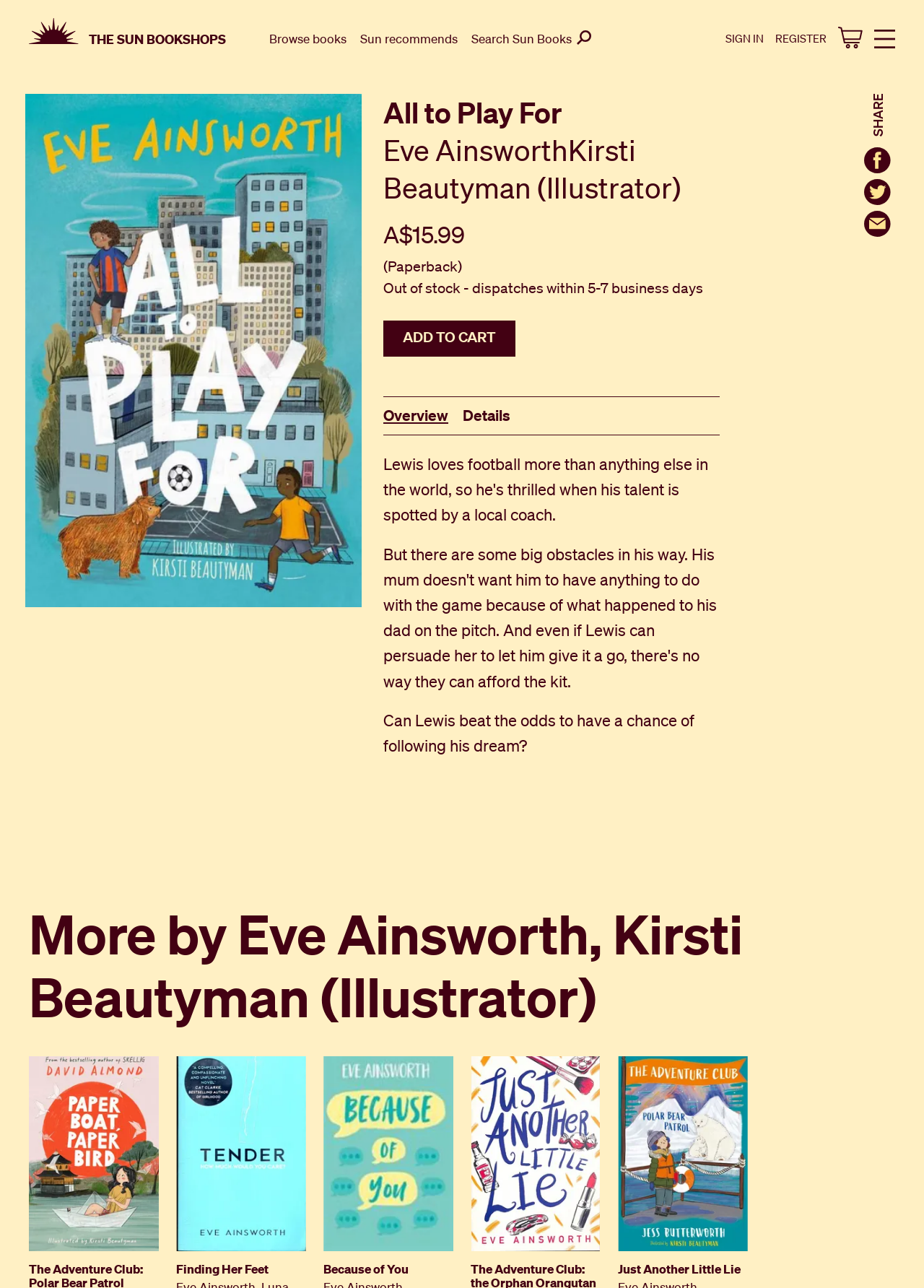What is the author of the book?
Carefully analyze the image and provide a thorough answer to the question.

I found the author of the book by looking at the heading element on the webpage. Specifically, I found the text 'All to Play For Eve AinsworthKirsti Beautyman (Illustrator)' which indicates that Eve Ainsworth is the author of the book.